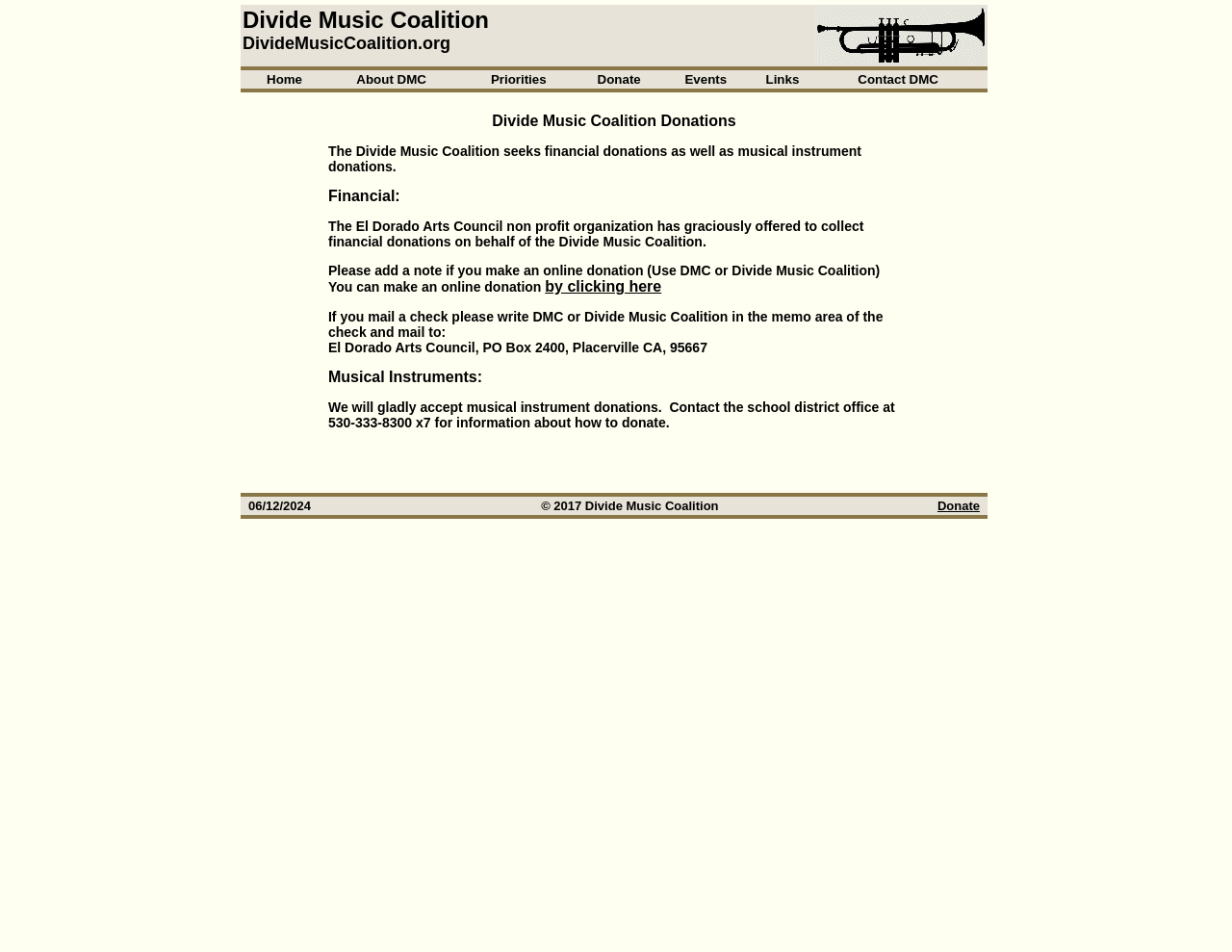Please find the bounding box coordinates of the clickable region needed to complete the following instruction: "Read 'How To Succeed At Winning The Lottery' article". The bounding box coordinates must consist of four float numbers between 0 and 1, i.e., [left, top, right, bottom].

None